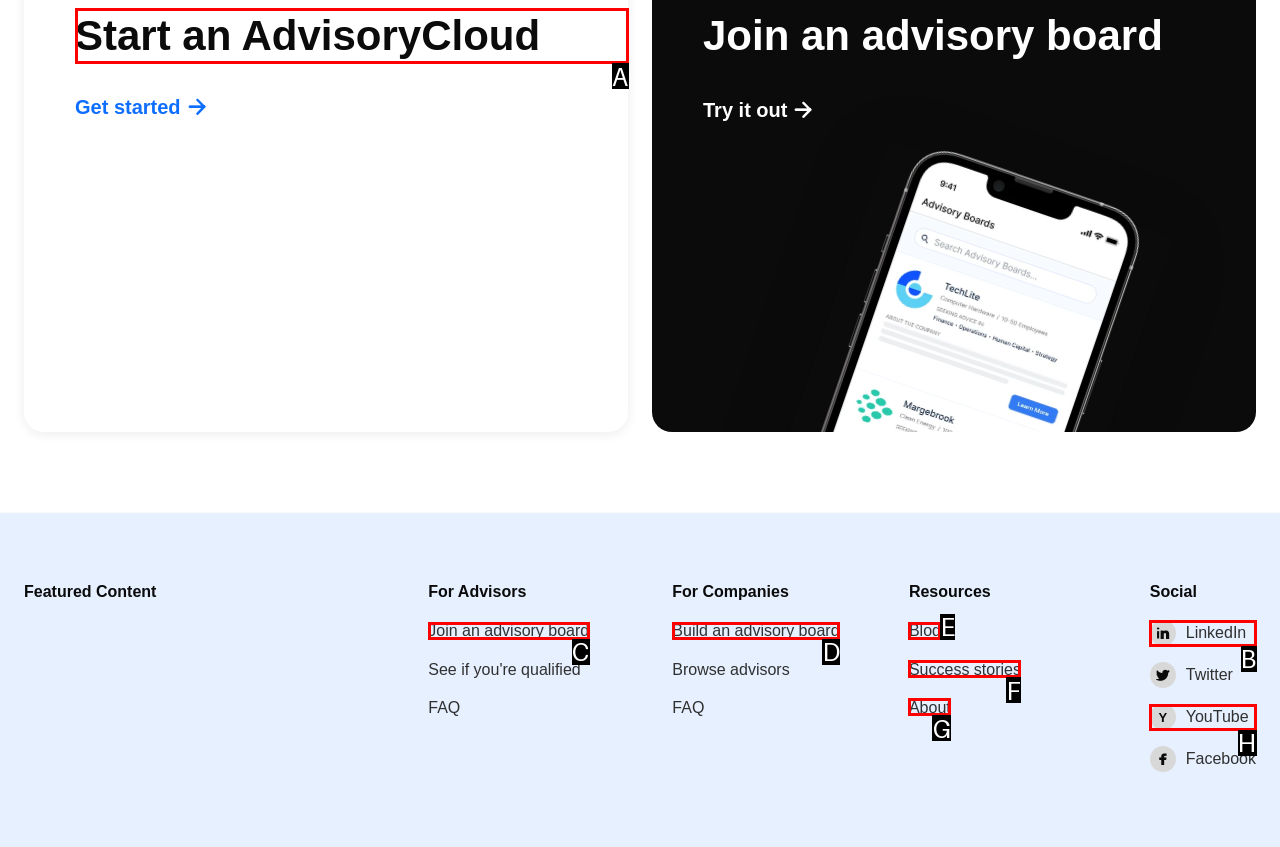To achieve the task: Start an AdvisoryCloud, which HTML element do you need to click?
Respond with the letter of the correct option from the given choices.

A